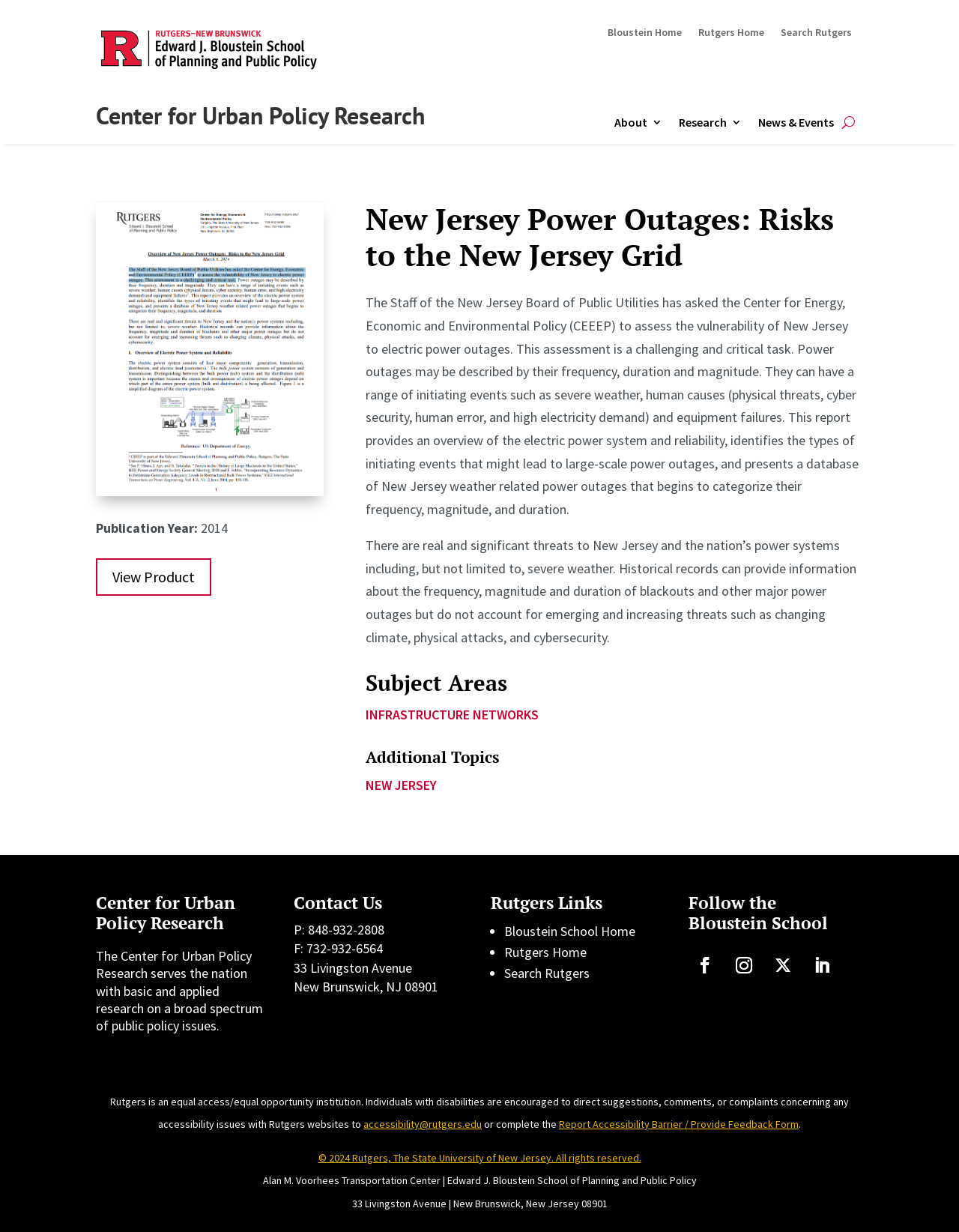Explain the webpage in detail.

This webpage is about the Center for Urban Policy Research (CUPR) and its publication on New Jersey power outages. At the top, there is a logo image and a set of links to Bloustein Home, Rutgers Home, and Search Rutgers. Below these links, the title "Center for Urban Policy Research" is displayed prominently.

The main content of the page is divided into sections. The first section is about the publication "New Jersey Power Outages: Risks to the New Jersey Grid" and includes a link to view the product. There is also an image related to the publication. The publication's details, such as the publication year, are provided.

The next section is a summary of the publication, which discusses the risks to New Jersey's power grid, including severe weather, human causes, and equipment failures. The summary is followed by a section on "Subject Areas" and "Additional Topics", which provide links to related topics such as infrastructure networks and New Jersey.

At the bottom of the page, there are several sections, including "Center for Urban Policy Research", which provides a brief description of the center, and "Contact Us", which lists the center's contact information. There is also a section on "Rutgers Links" that provides links to Bloustein School Home, Rutgers Home, and Search Rutgers.

Additionally, there are social media links to follow the Bloustein School, and a section on accessibility, which provides information on how to report accessibility issues with Rutgers websites. The page ends with a copyright notice and contact information for the Alan M. Voorhees Transportation Center and the Edward J. Bloustein School of Planning and Public Policy.